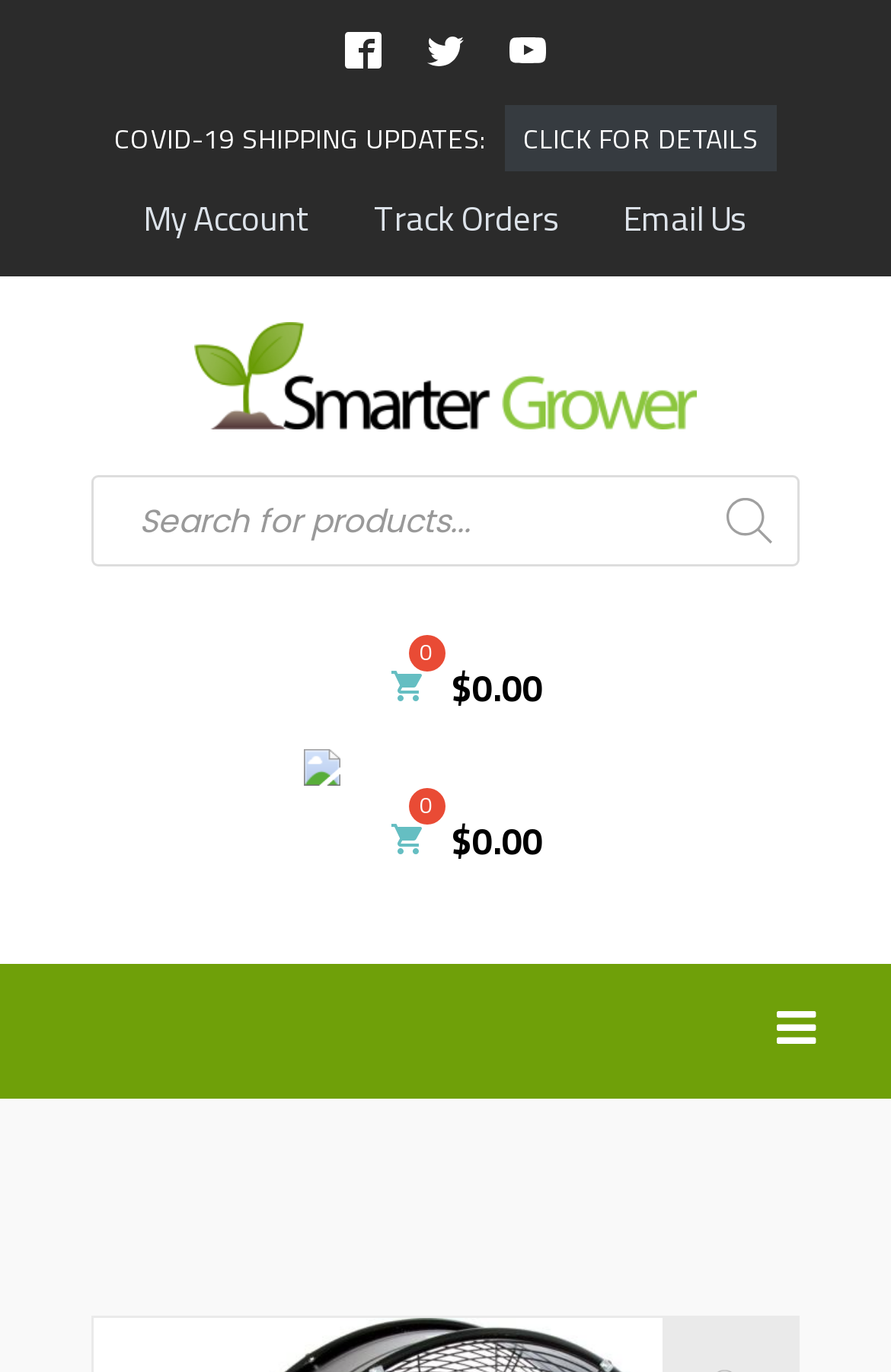Use a single word or phrase to answer the question:
What is the purpose of the search box?

Products search